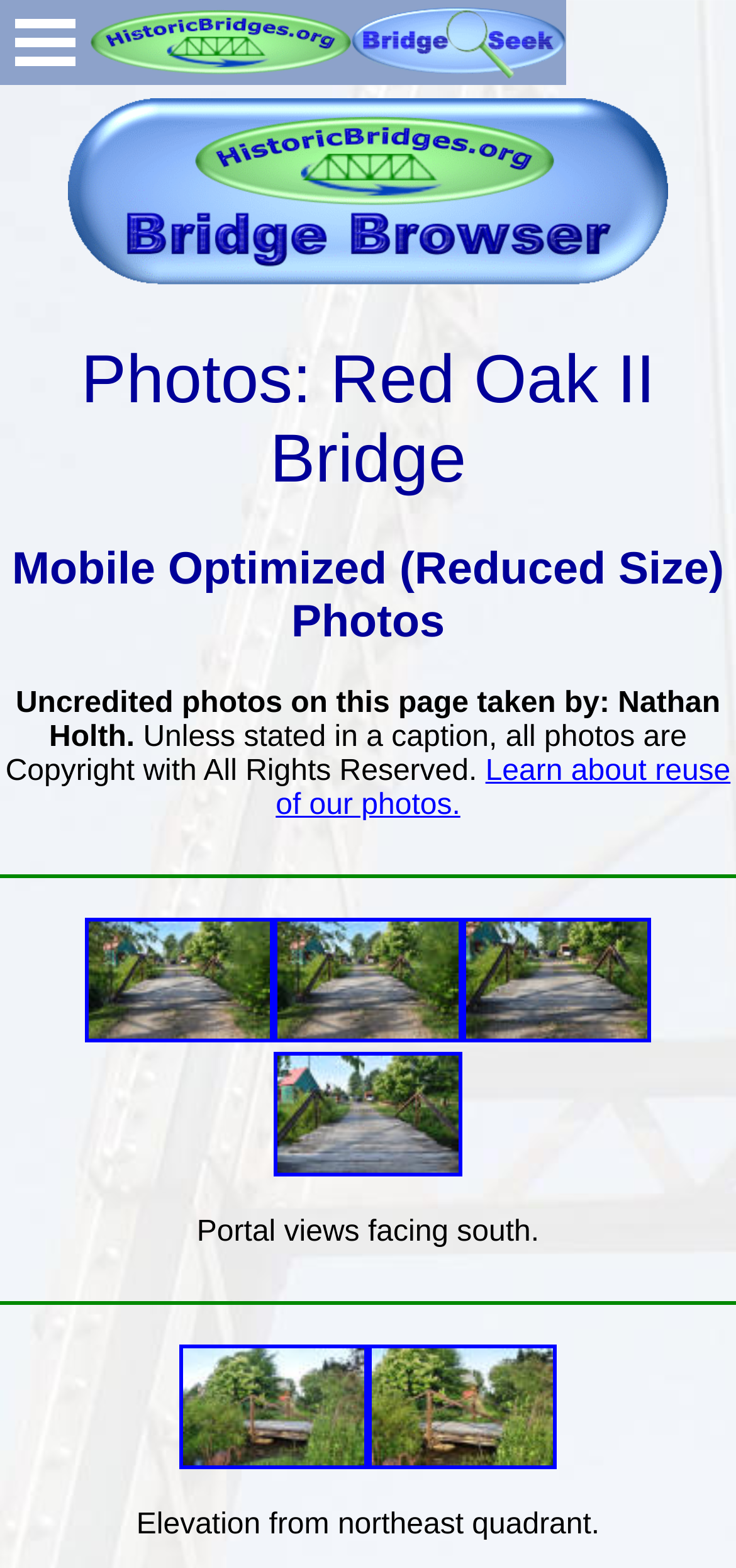What is the orientation of the portal views in the photos?
From the image, respond using a single word or phrase.

facing south